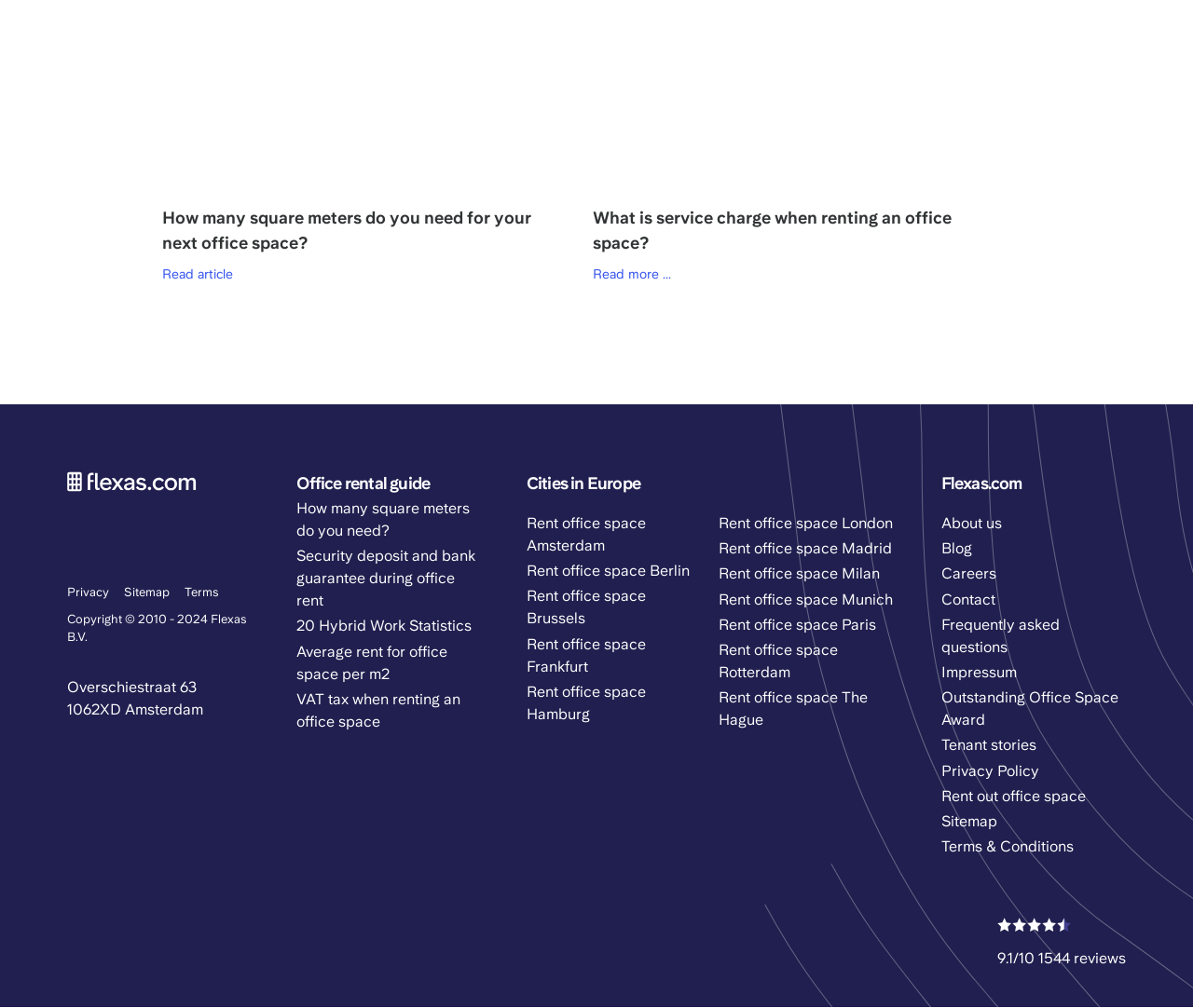Determine the bounding box coordinates of the clickable region to carry out the instruction: "Explore office rental guide".

[0.249, 0.467, 0.404, 0.727]